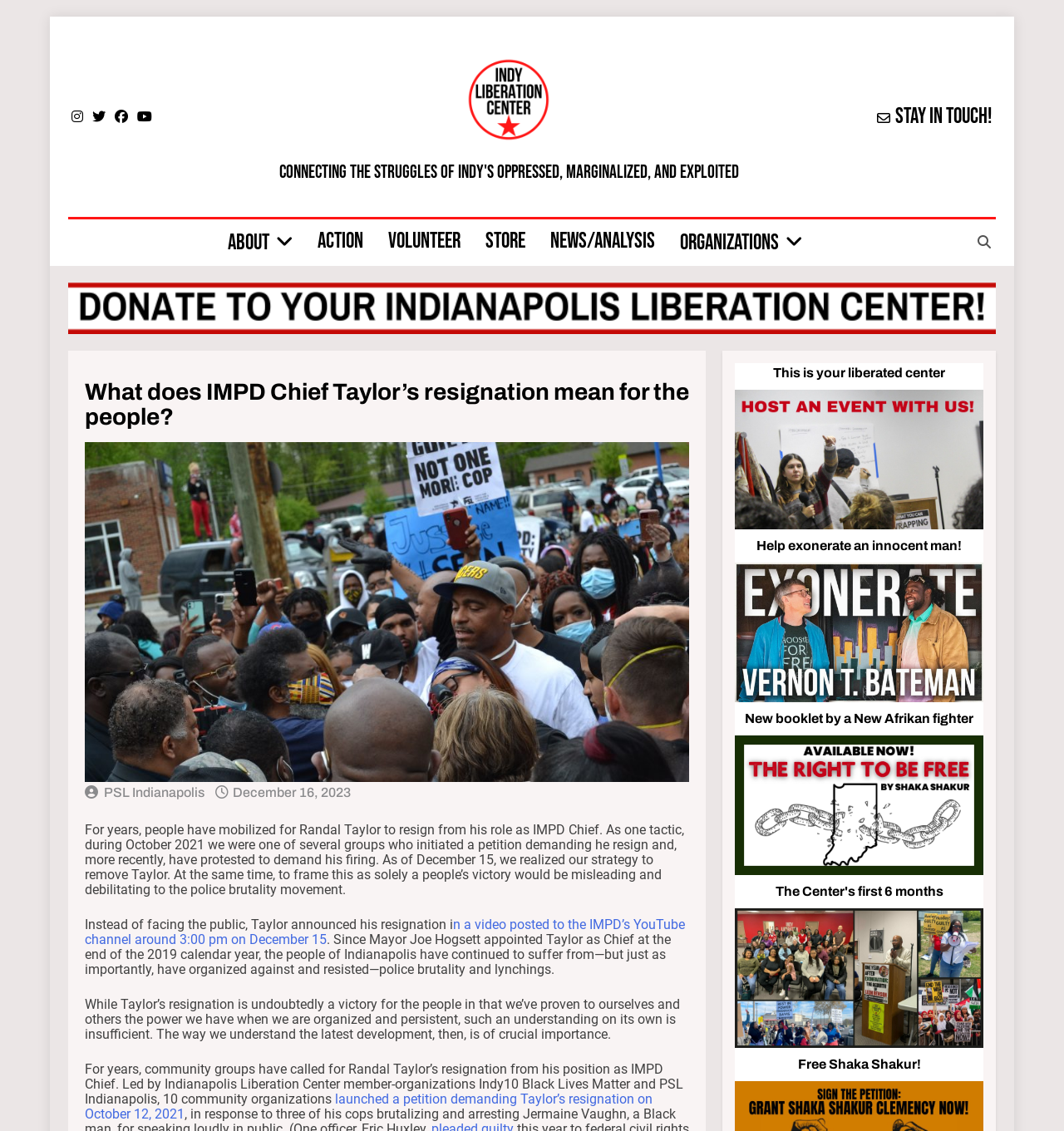Determine the bounding box coordinates for the region that must be clicked to execute the following instruction: "Check the 'NEWS/ANALYSIS' section".

[0.505, 0.194, 0.627, 0.234]